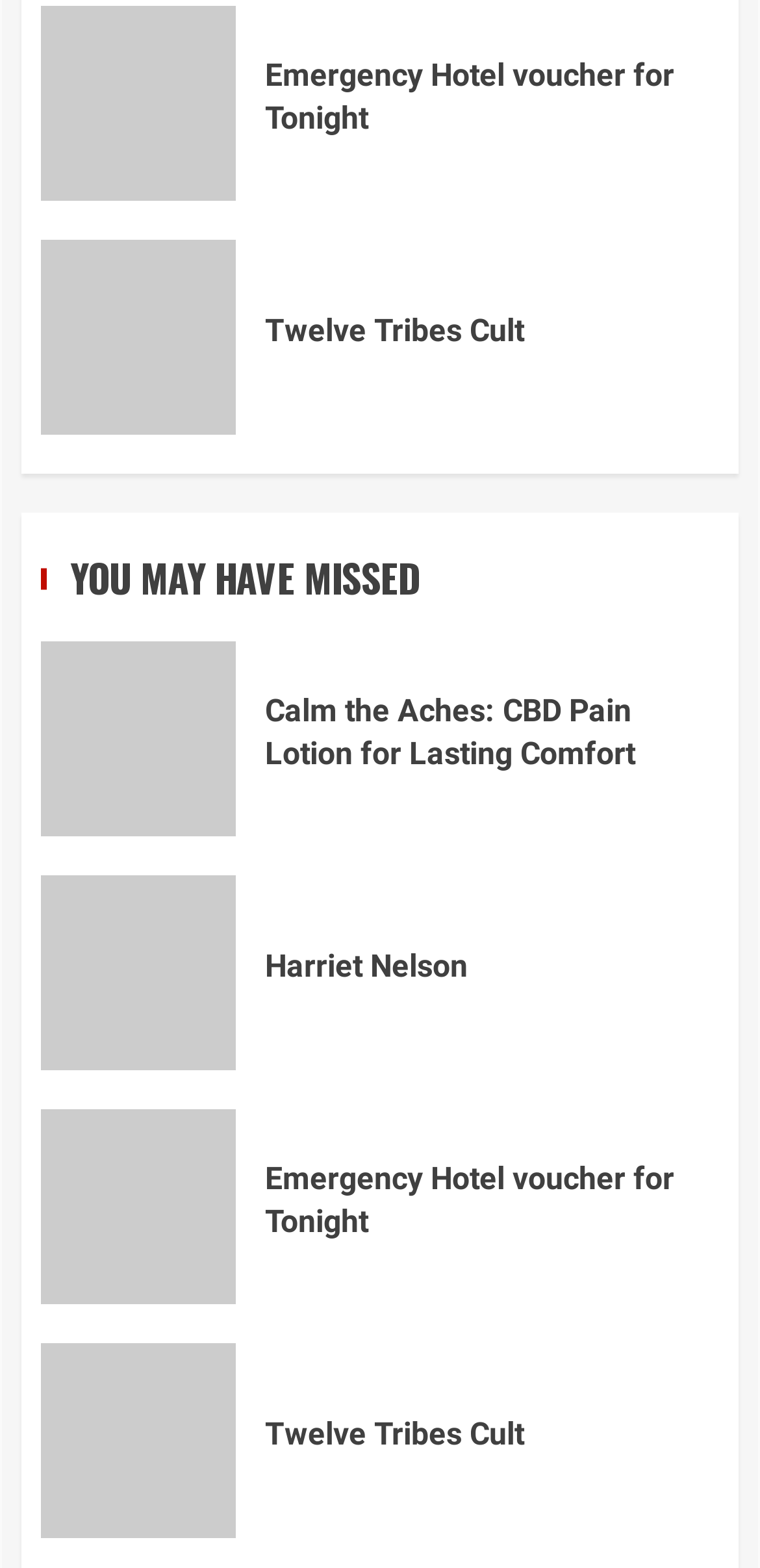Please identify the bounding box coordinates of the element on the webpage that should be clicked to follow this instruction: "Follow Keylock Storage". The bounding box coordinates should be given as four float numbers between 0 and 1, formatted as [left, top, right, bottom].

None